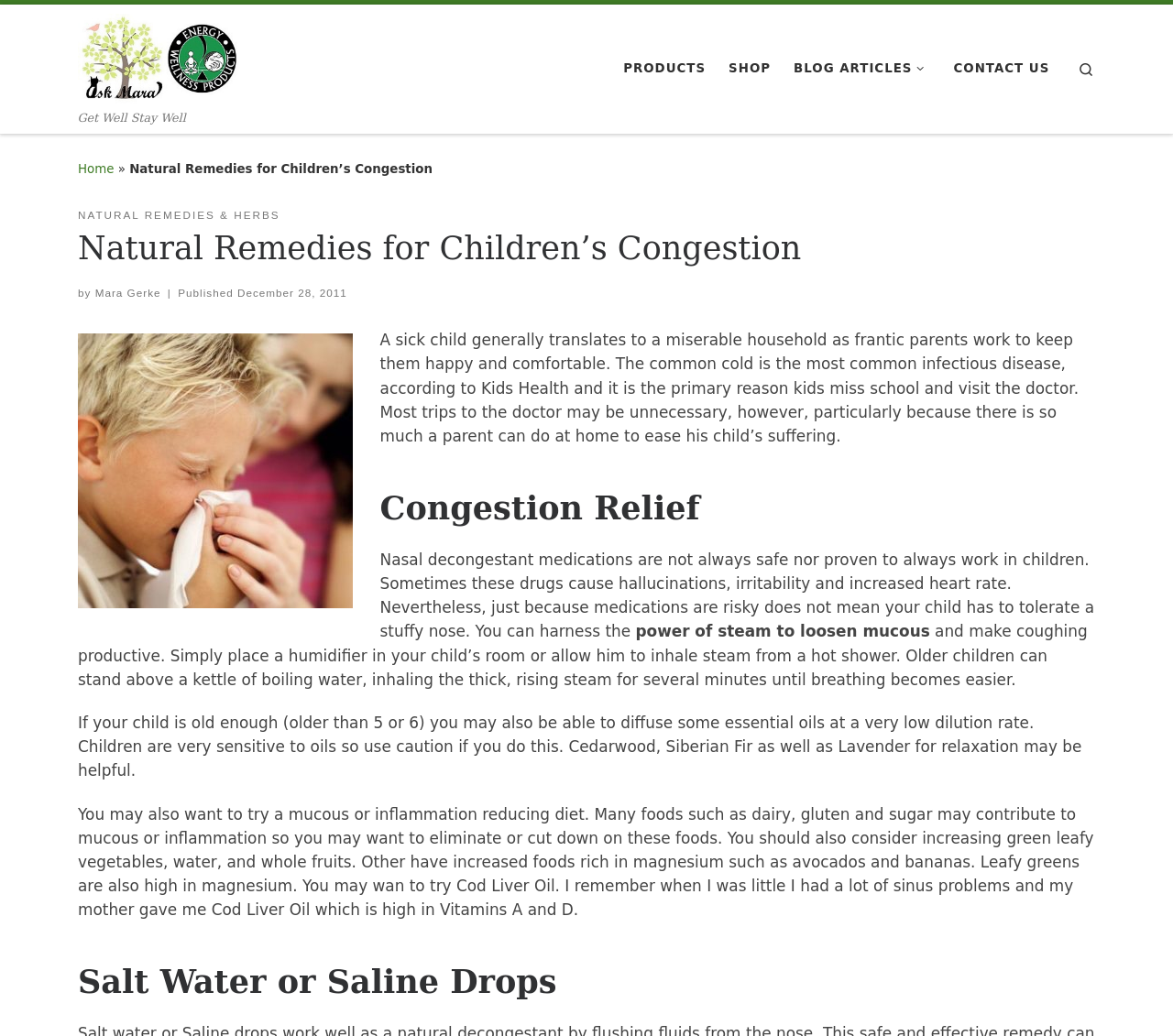What is the primary reason kids miss school and visit the doctor?
Please use the visual content to give a single word or phrase answer.

The common cold